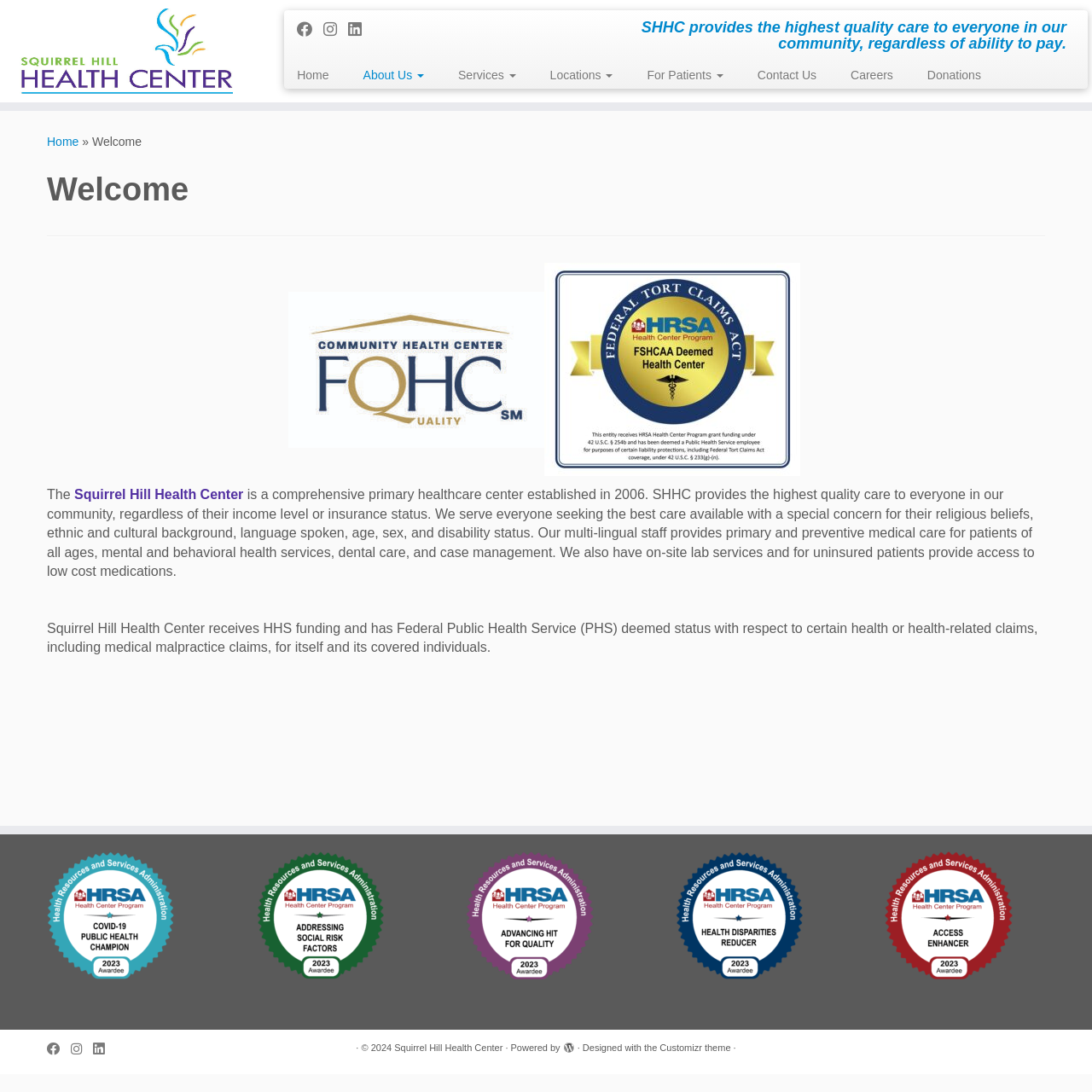Specify the bounding box coordinates of the area to click in order to execute this command: 'Learn more about Services'. The coordinates should consist of four float numbers ranging from 0 to 1, and should be formatted as [left, top, right, bottom].

[0.404, 0.056, 0.488, 0.082]